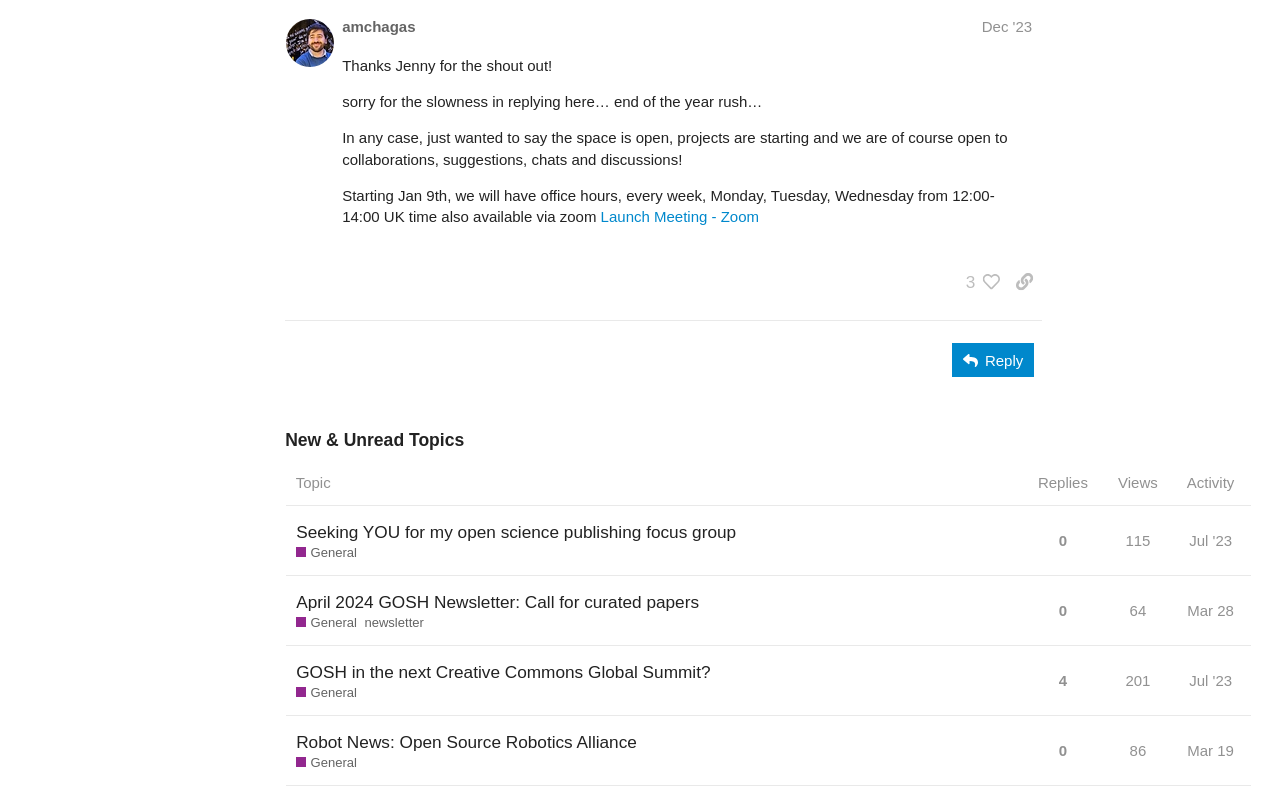Determine the bounding box coordinates of the element that should be clicked to execute the following command: "Click on the link 'Launch Meeting - Zoom'".

[0.469, 0.264, 0.593, 0.286]